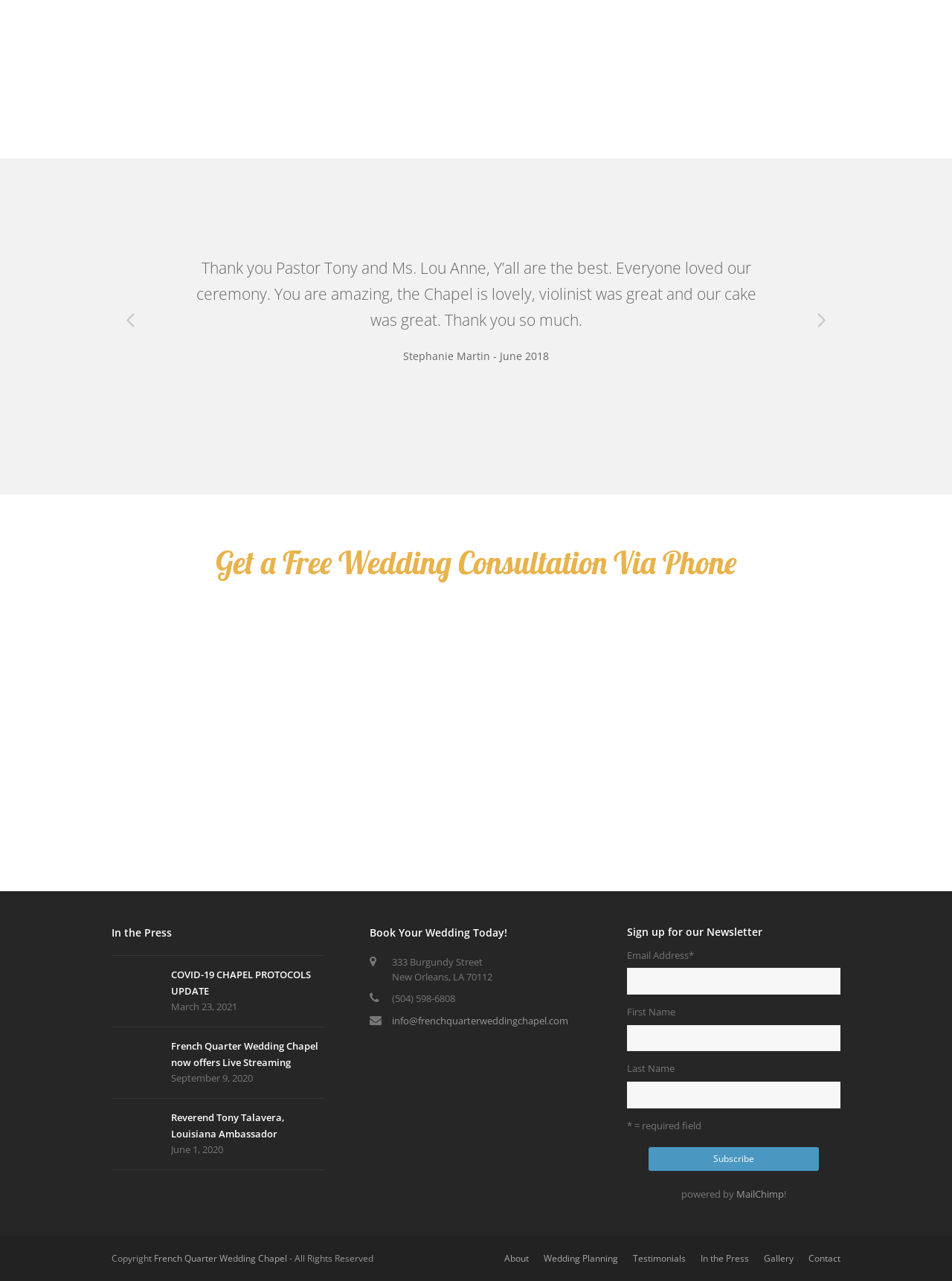What is the name of the newsletter subscription service used by the French Quarter Wedding Chapel?
Make sure to answer the question with a detailed and comprehensive explanation.

I found the name of the newsletter subscription service by looking at the 'powered by' text at the bottom of the webpage, which mentions 'MailChimp'.